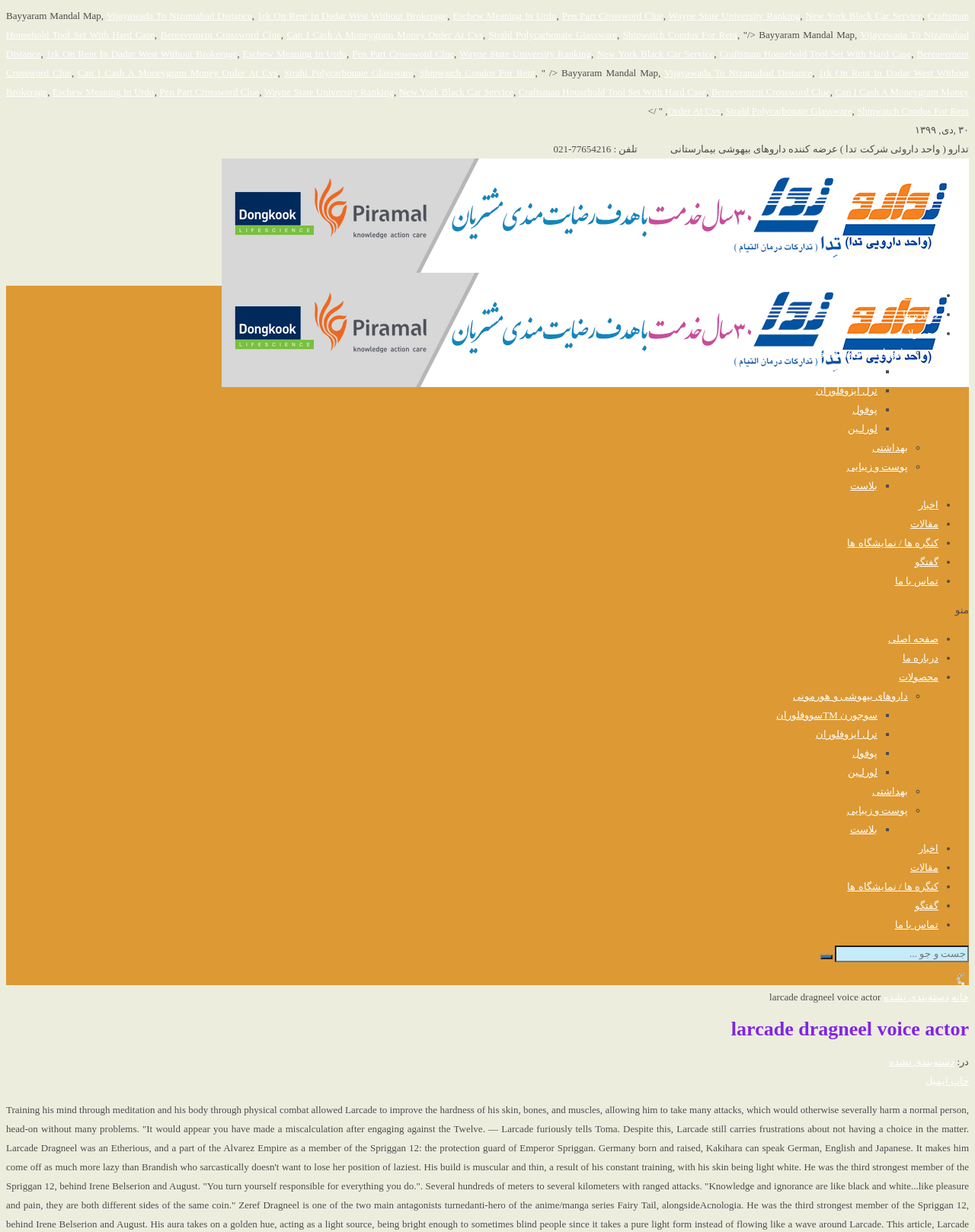What is the phone number mentioned on the webpage?
Answer the question with a single word or phrase, referring to the image.

77654216-021